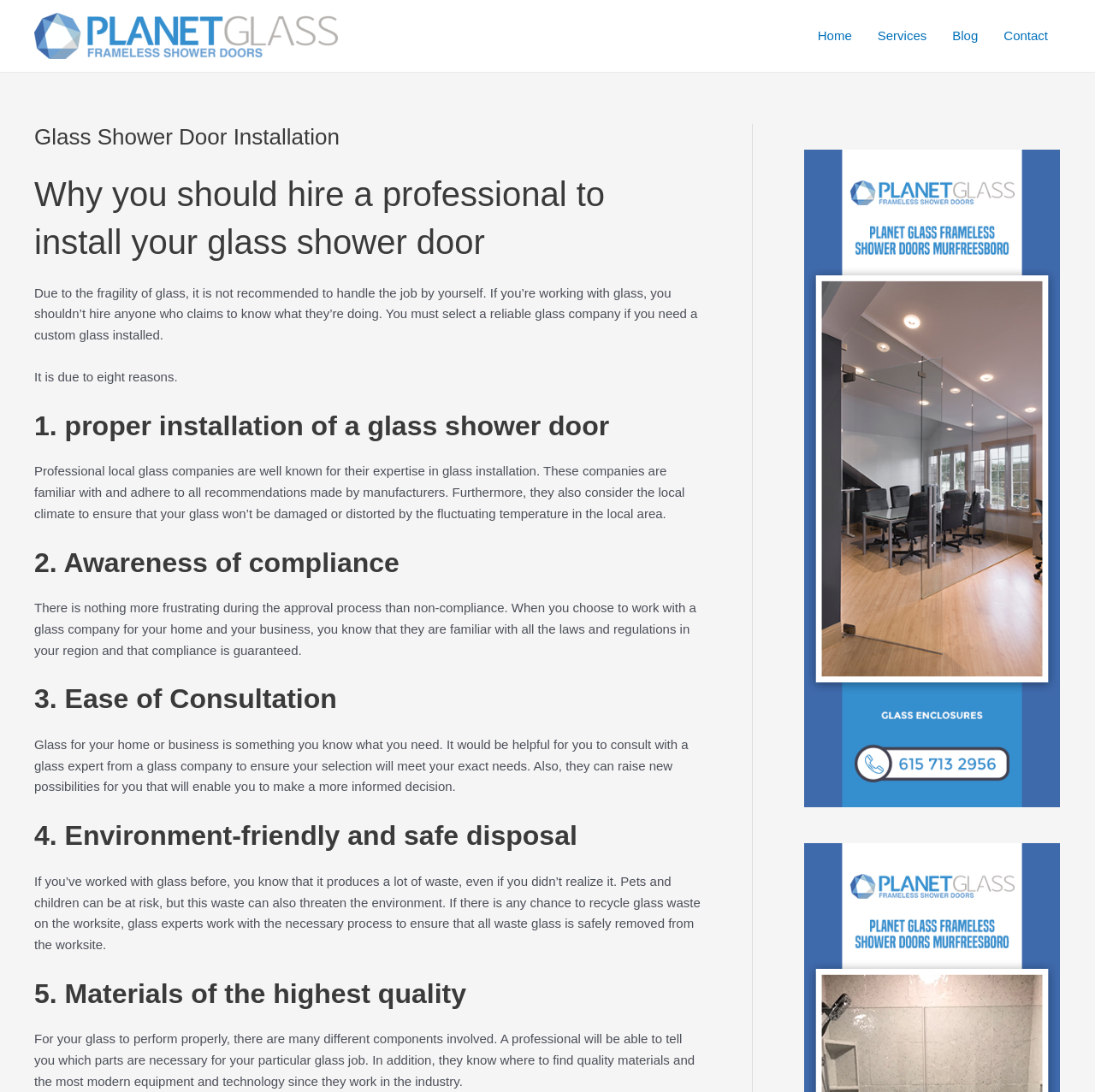Show the bounding box coordinates for the HTML element described as: "Contact".

[0.905, 0.005, 0.969, 0.06]